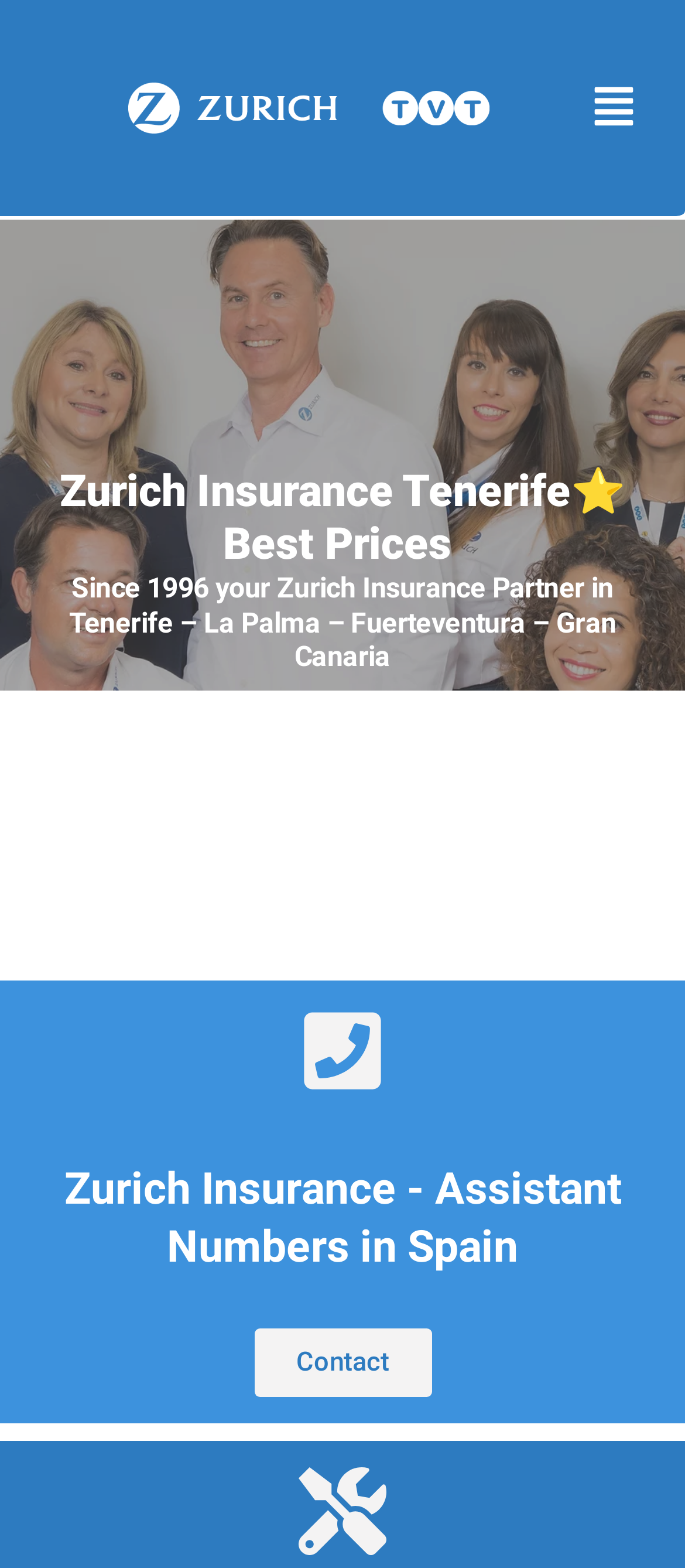Determine the main heading text of the webpage.

Zurich Insurance Tenerife⭐ Best Prices 